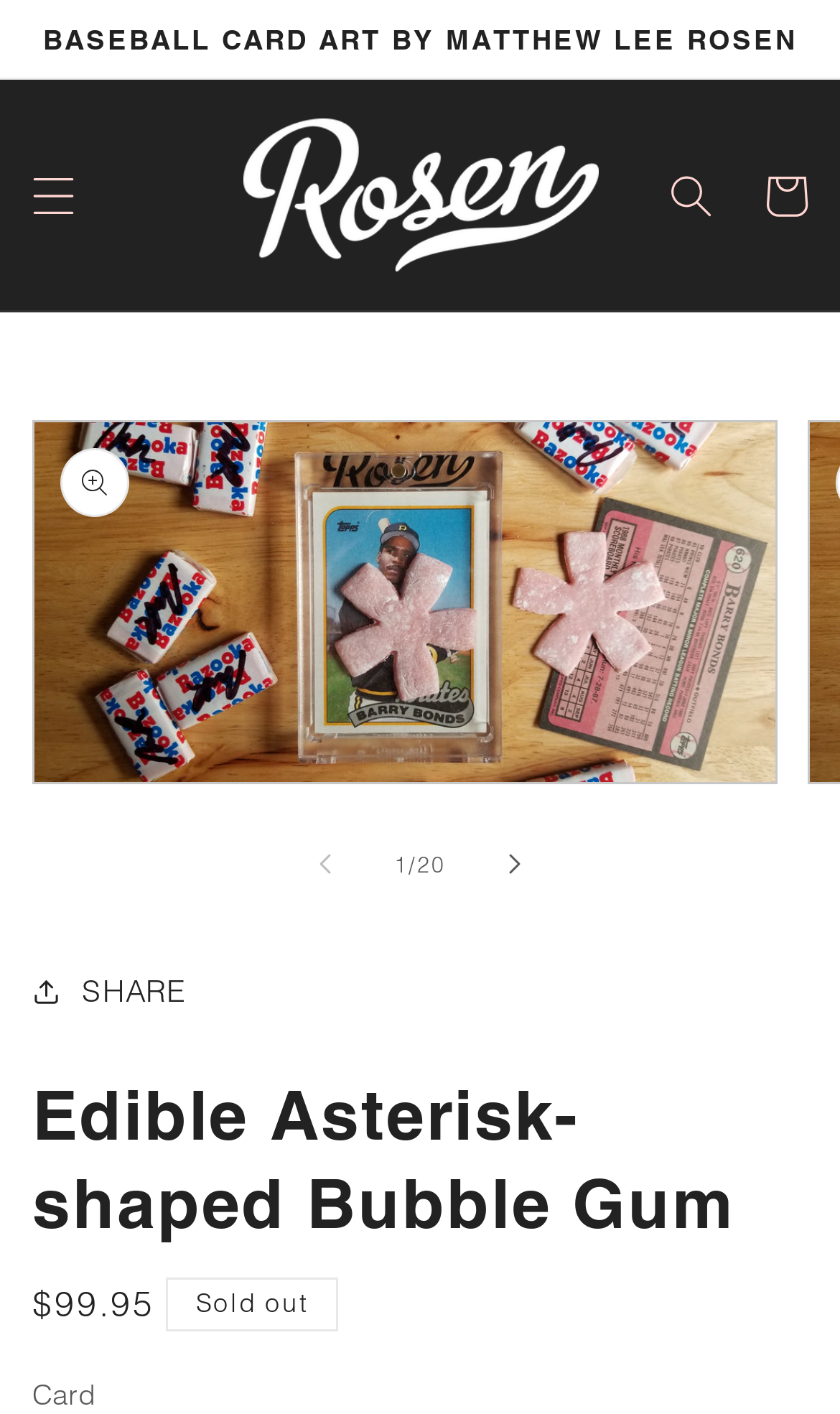Find the bounding box of the UI element described as follows: "parent_node: Cart".

[0.269, 0.072, 0.731, 0.204]